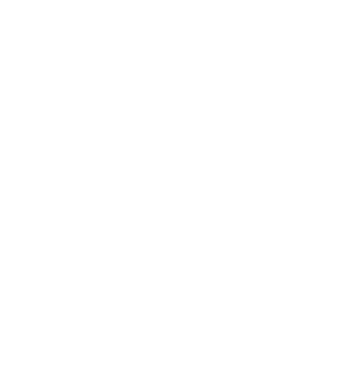What is the theme of the exhibition?
With the help of the image, please provide a detailed response to the question.

The caption states that the exhibition invites viewers to consider how the camera can both distance and connect viewers to their surroundings, giving a voice to inanimate subjects like stones, plants, and water, which suggests that the theme of the exhibition is linking natural and artificial elements through the lens of photography.